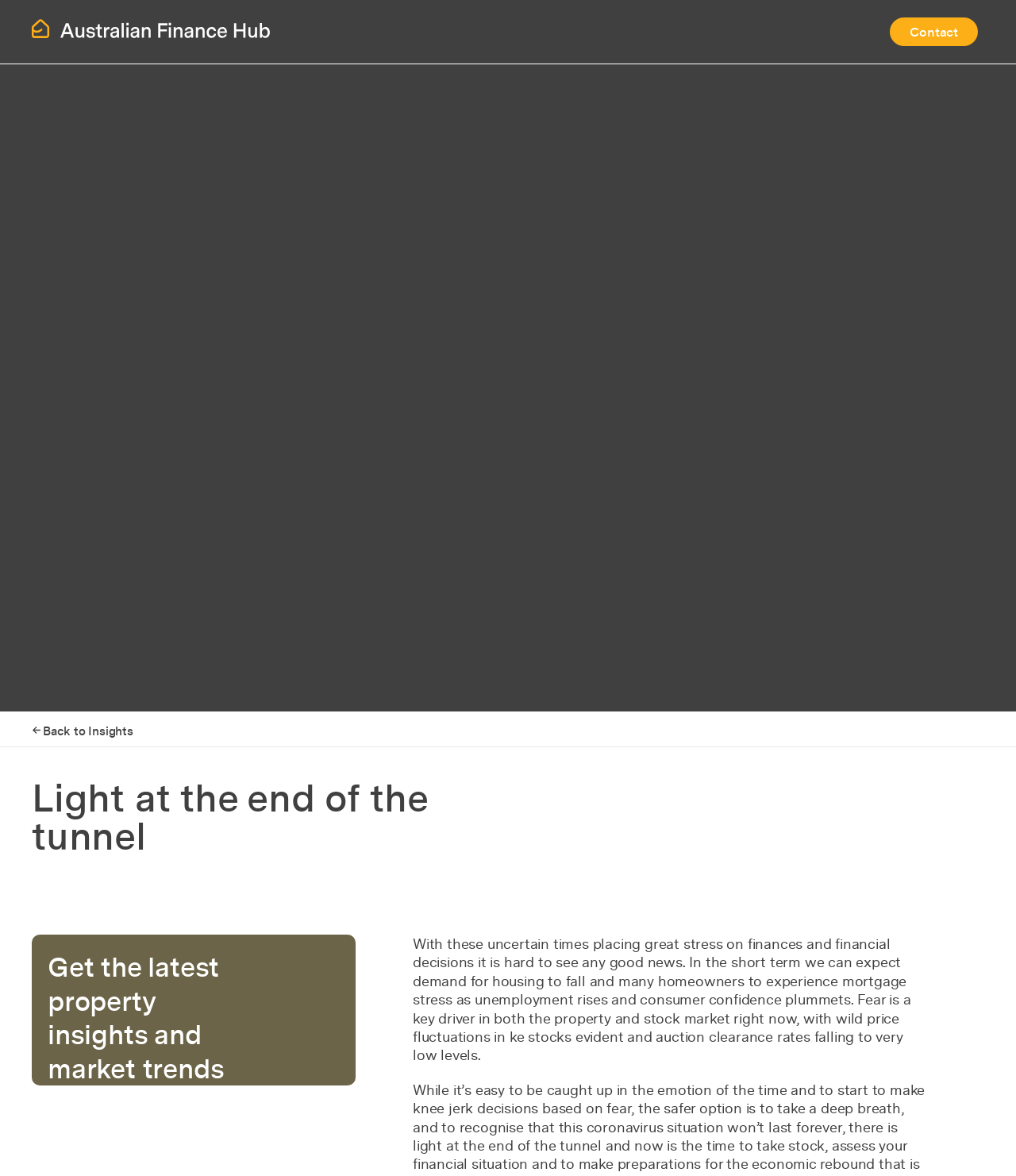Analyze and describe the webpage in a detailed narrative.

The webpage is titled "Light at the end of the tunnel – Australian Finance Hub" and features the Australian Finance Hub logo at the top left corner. At the top right corner, there are two links: "Contact" and another link with an icon, which is likely a back button, labeled "Back to Insights". 

Below the title, there is a main heading "Light at the end of the tunnel" followed by a subheading "Get the latest property insights and market trends". 

The main content of the webpage is a paragraph of text that discusses the current state of finances and financial decisions, mentioning the impact of uncertain times on housing demand, mortgage stress, and consumer confidence. This text is positioned below the headings and occupies a significant portion of the page.